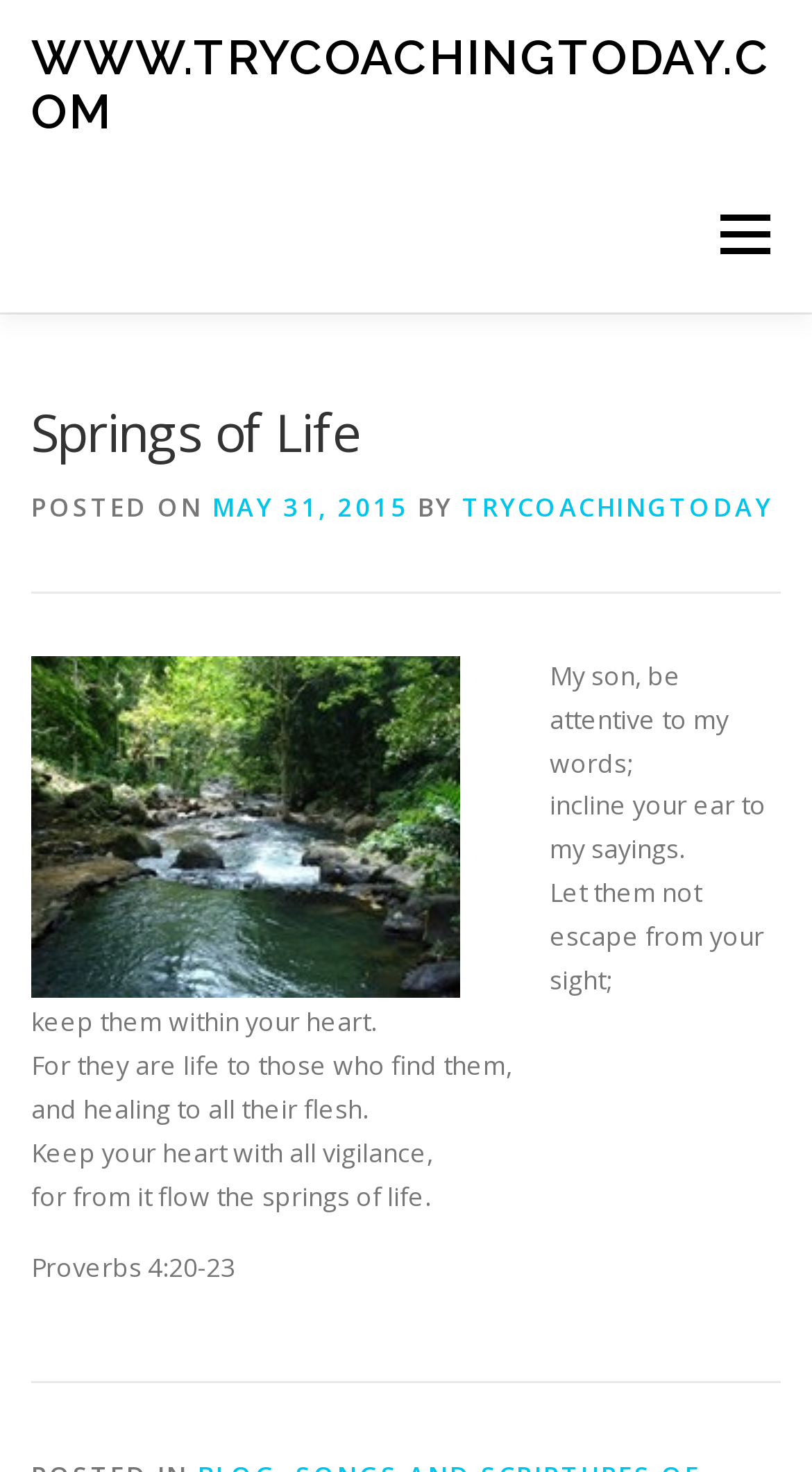What is the quote at the top of the webpage?
Look at the image and provide a detailed response to the question.

I found the quote at the top of the webpage by looking at the StaticText elements with the quote text, which starts with 'My son, be attentive to my words;'